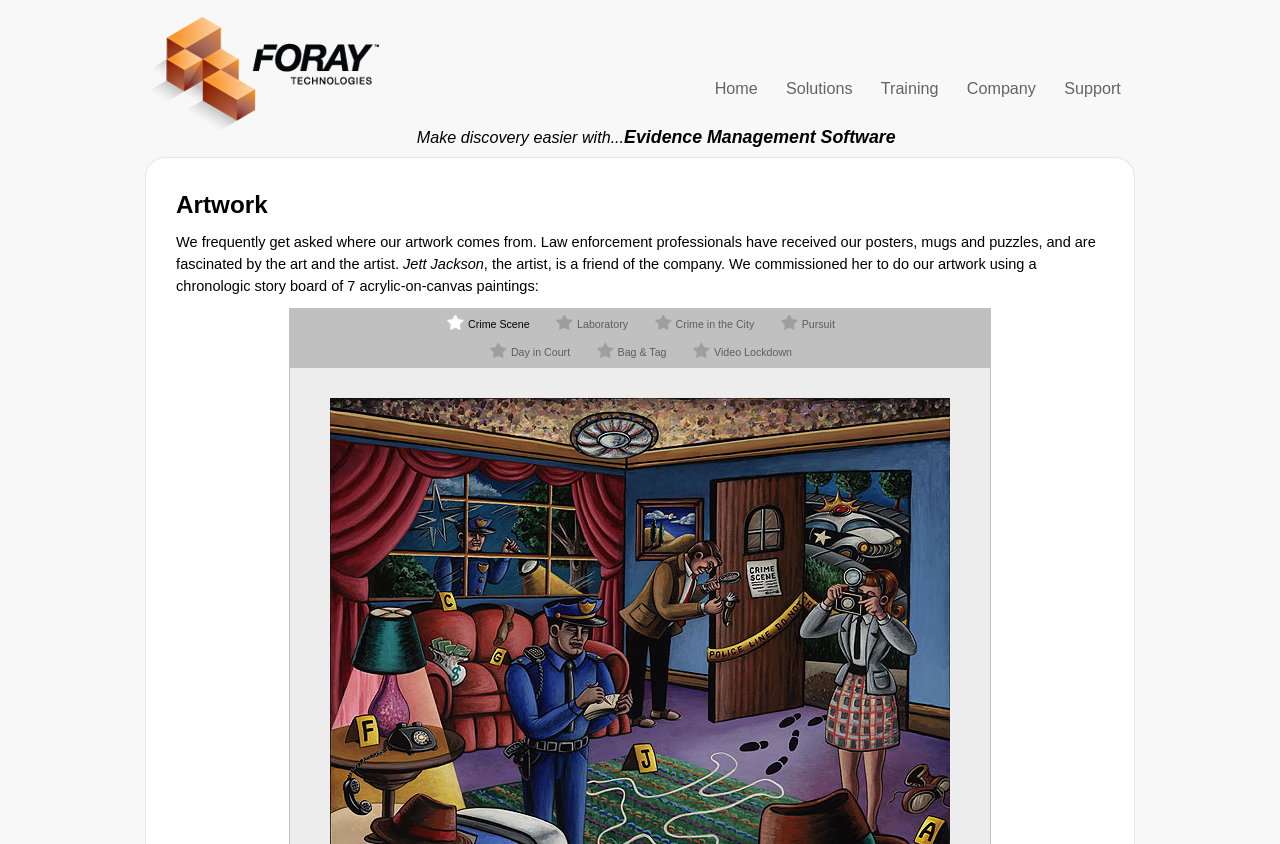Using the description: "Training", identify the bounding box of the corresponding UI element in the screenshot.

[0.683, 0.091, 0.738, 0.118]